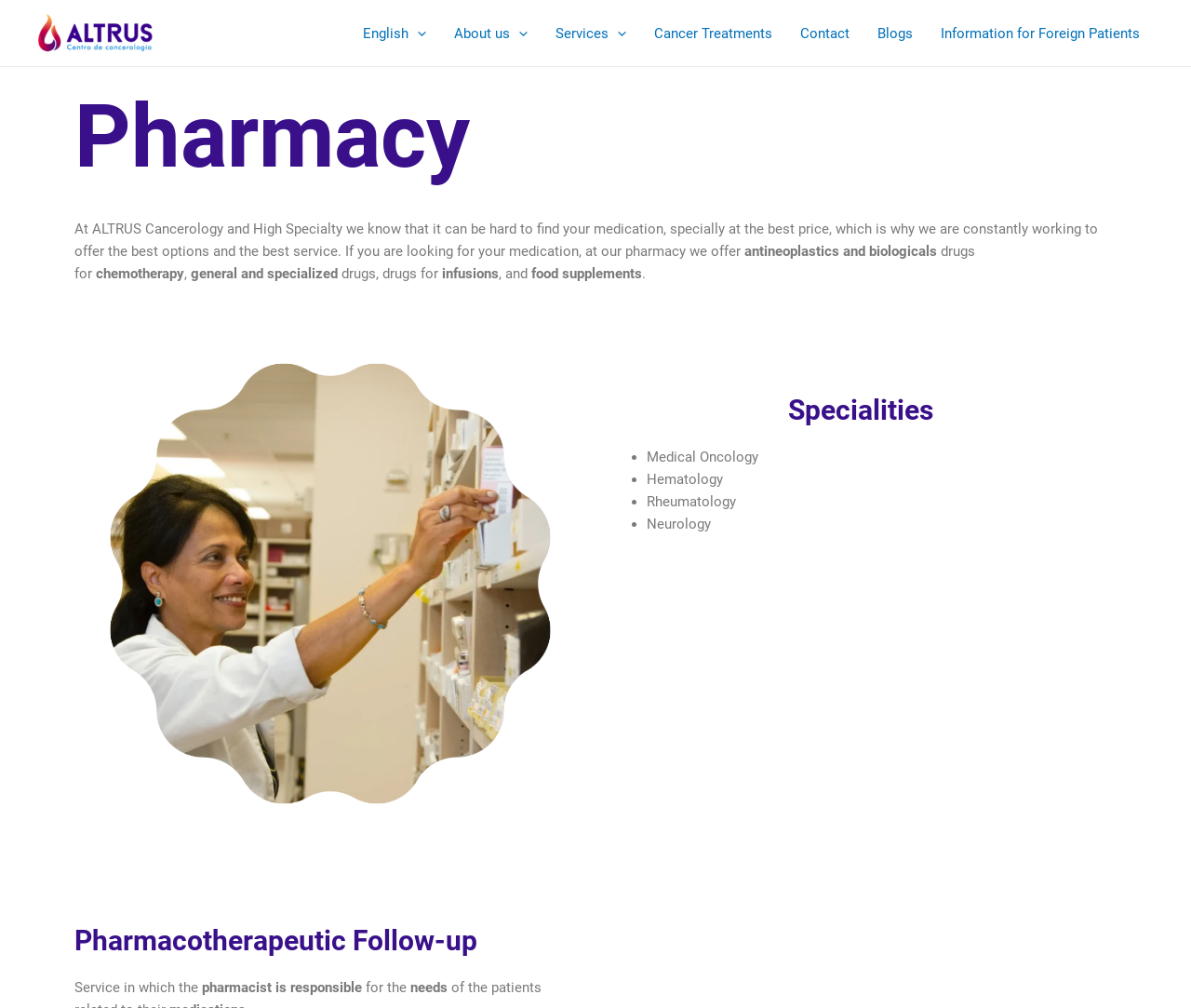Please specify the bounding box coordinates of the area that should be clicked to accomplish the following instruction: "Go to Contact page". The coordinates should consist of four float numbers between 0 and 1, i.e., [left, top, right, bottom].

[0.66, 0.0, 0.725, 0.065]